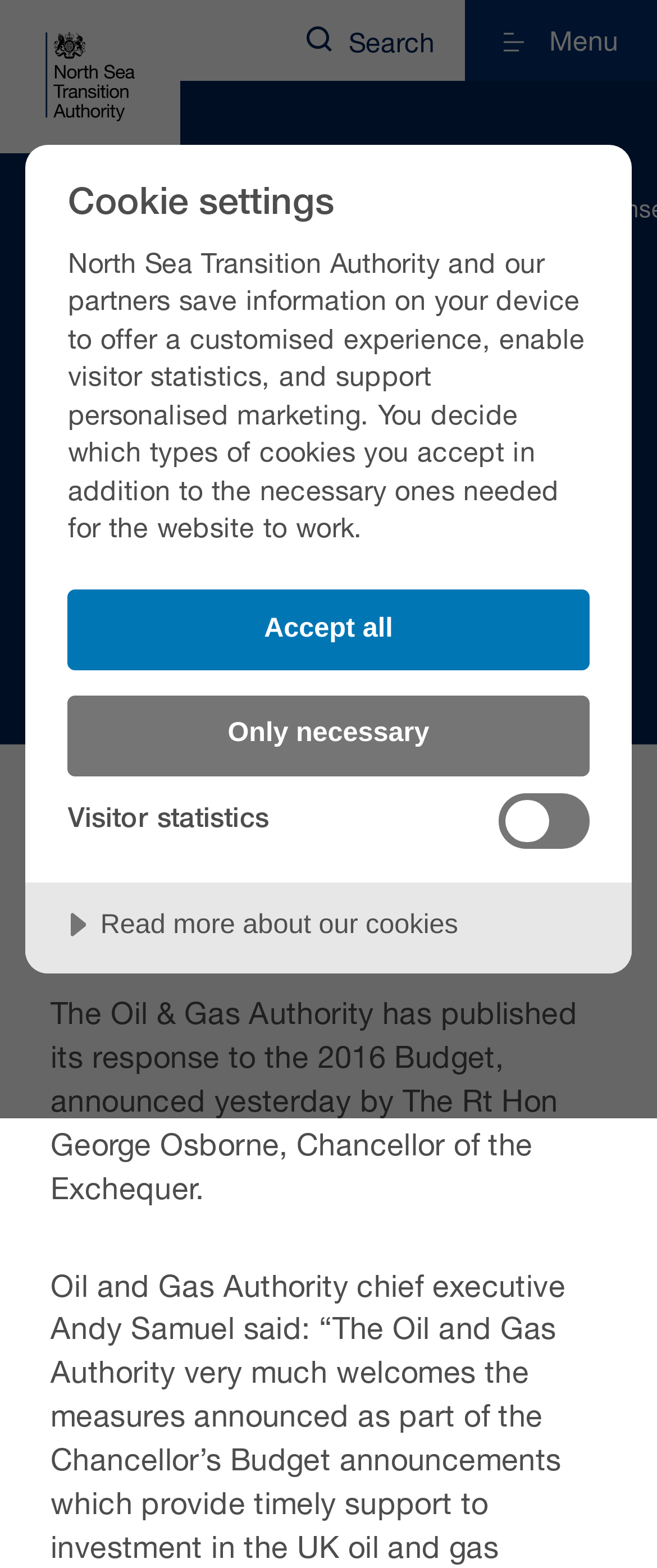Determine the title of the webpage and give its text content.

OGA response to 2016 Budget